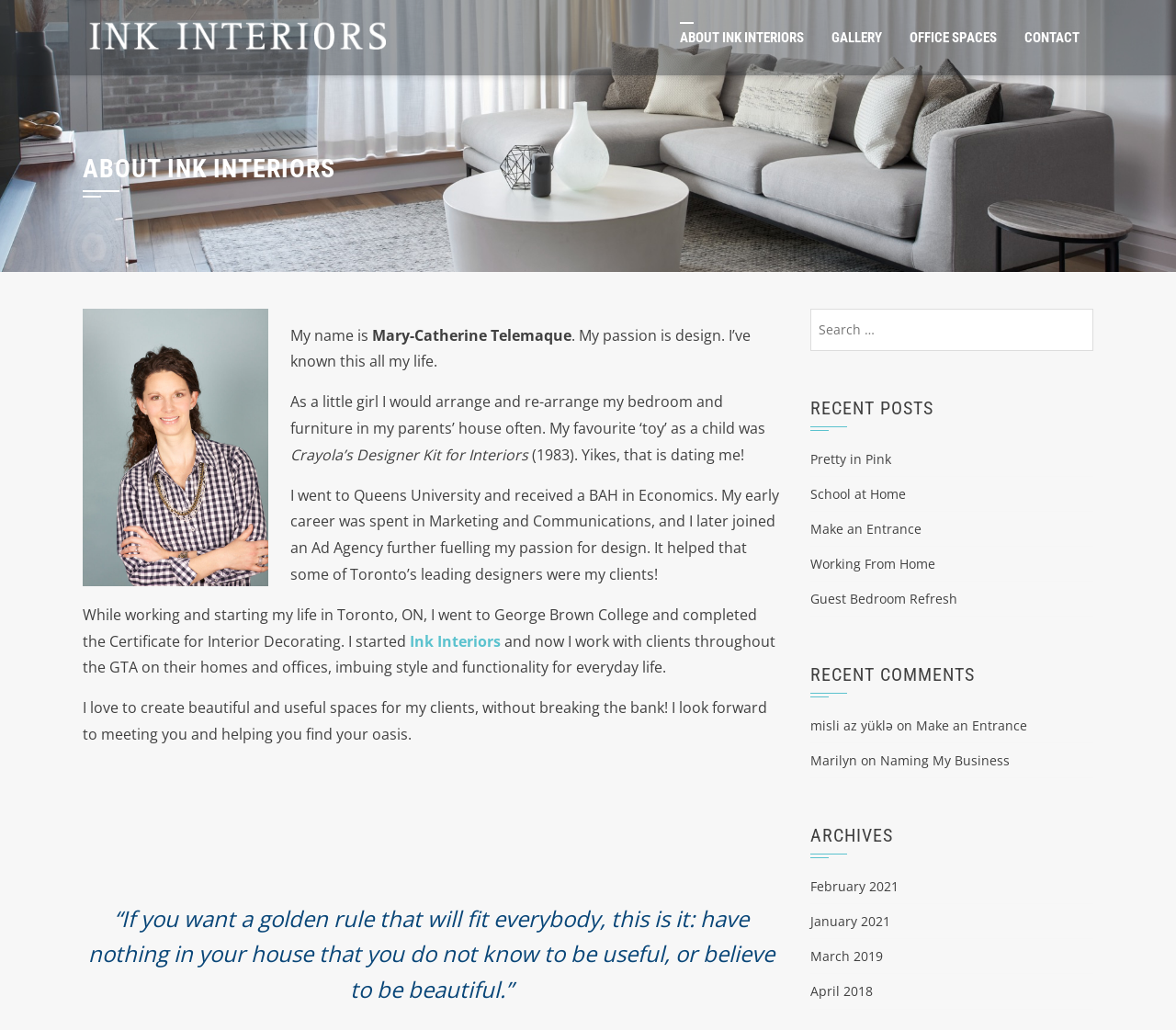What is the name of the interior designer?
Refer to the image and provide a thorough answer to the question.

The answer can be found in the heading 'ABOUT INK INTERIORS' section, where there is an image with the text 'Mary-Catherine Telemaque, Ink Interiors'.